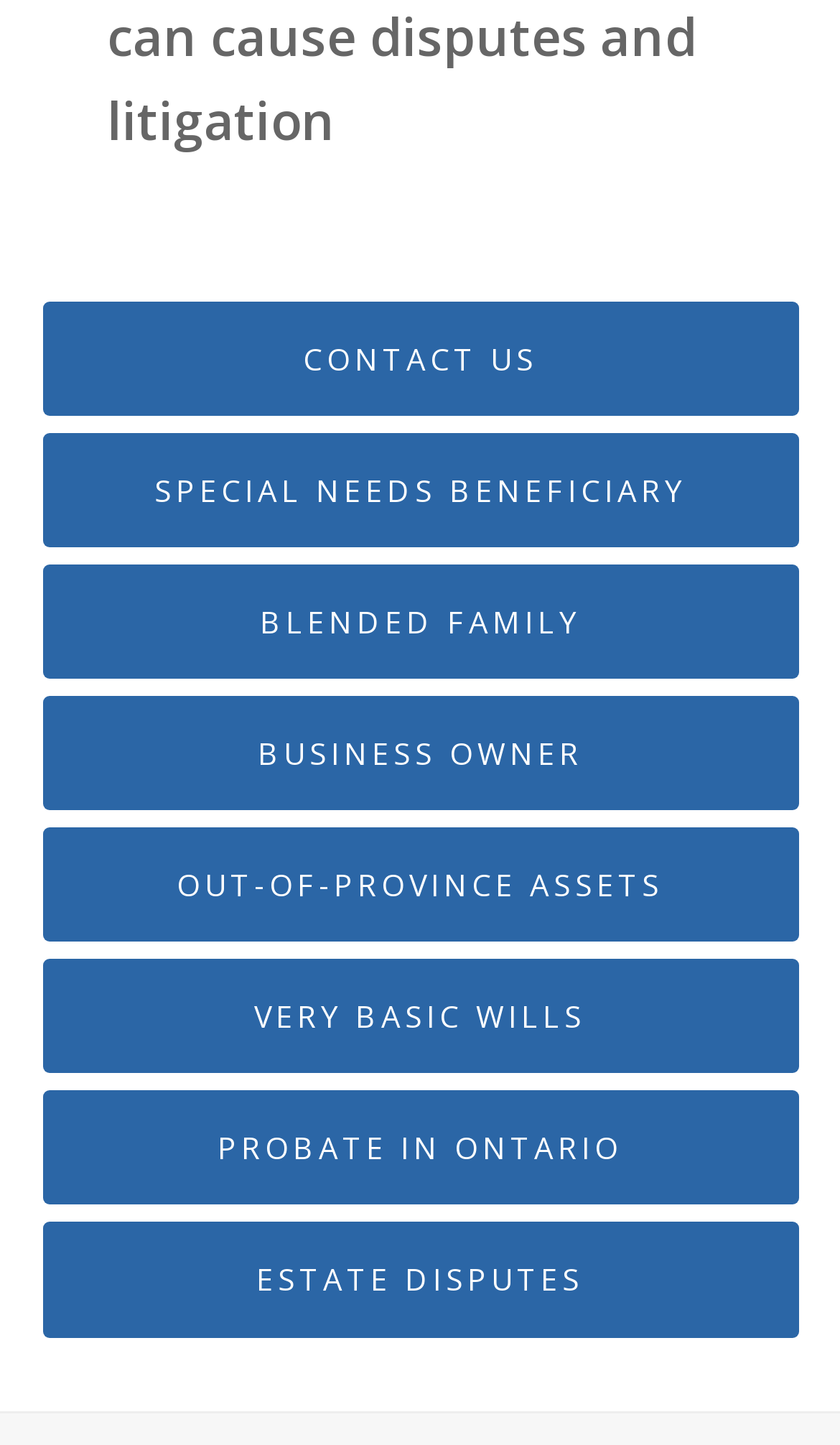Find the bounding box coordinates of the area that needs to be clicked in order to achieve the following instruction: "read about very basic wills". The coordinates should be specified as four float numbers between 0 and 1, i.e., [left, top, right, bottom].

[0.05, 0.664, 0.95, 0.743]